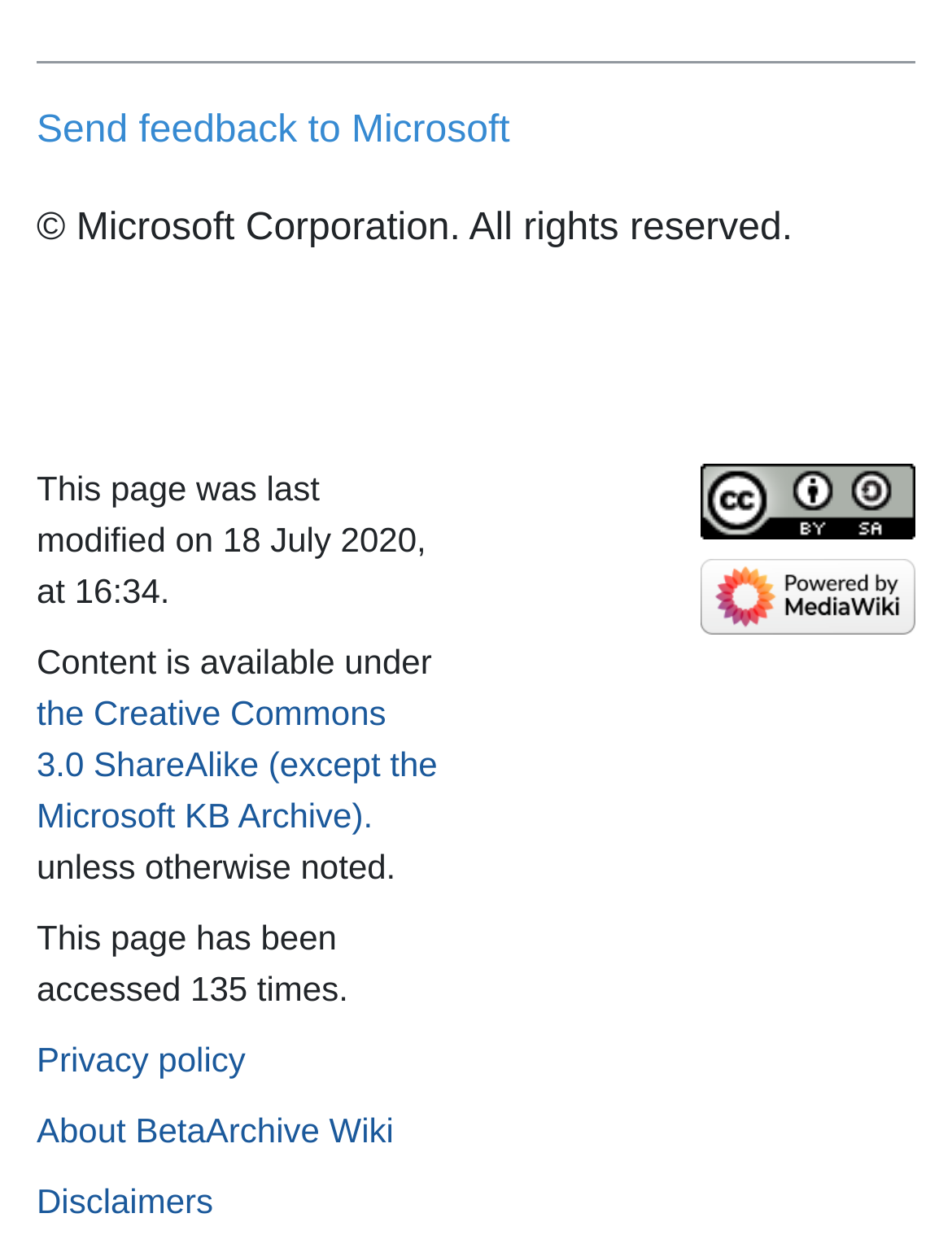Give the bounding box coordinates for the element described as: "Disclaimers".

[0.038, 0.94, 0.224, 0.971]